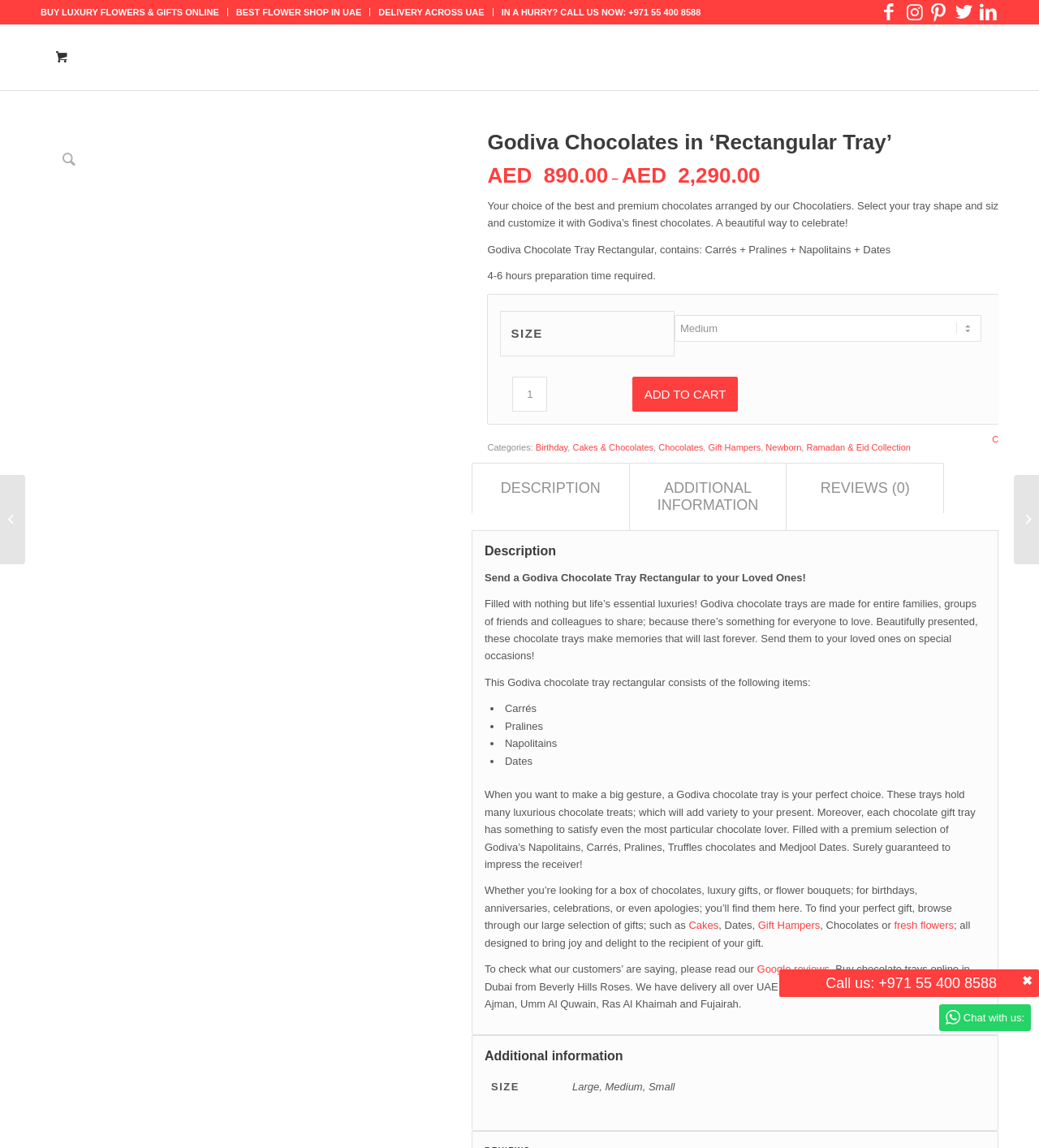What is the preparation time required for the Godiva Chocolate Tray Rectangular?
Refer to the image and give a detailed response to the question.

I found the preparation time by looking at the StaticText element with the text '4-6 hours preparation time required.' which is located below the product description.